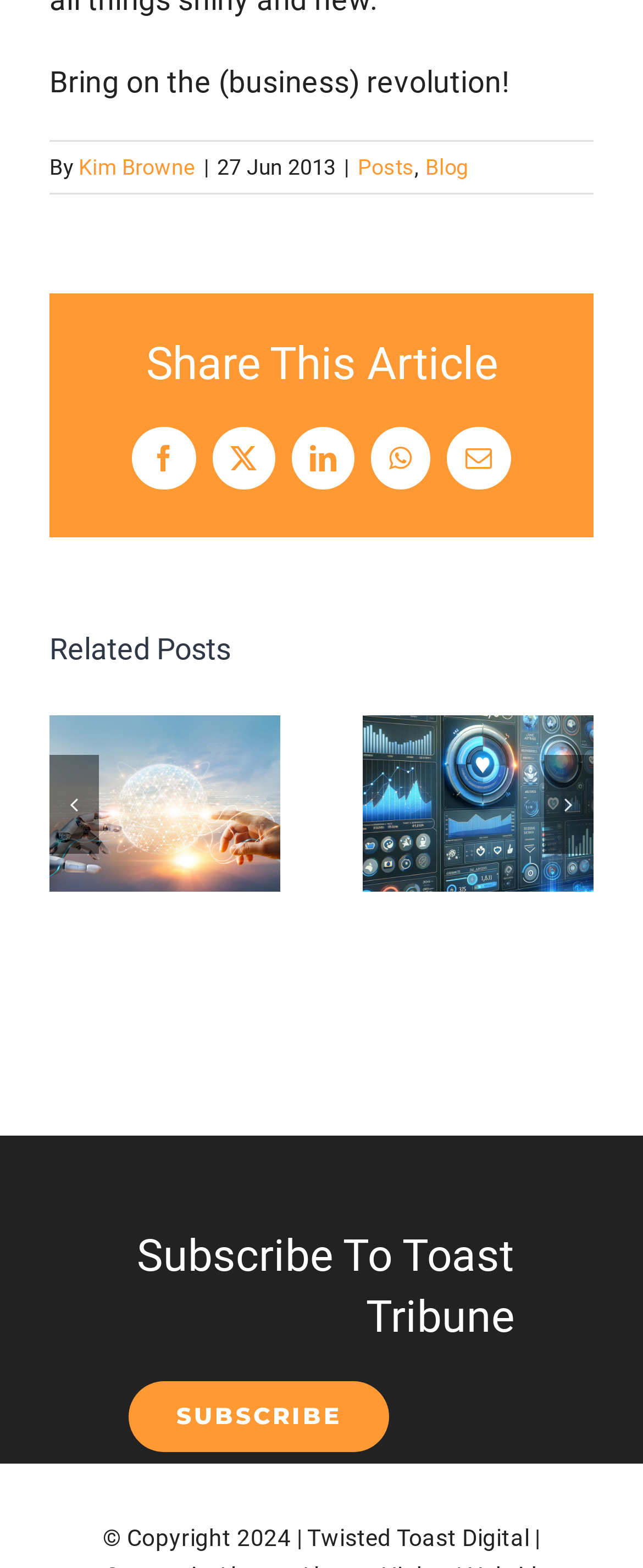Look at the image and answer the question in detail:
What is the call-to-action for subscription?

At the bottom of the webpage, there is a section that says 'Subscribe To Toast Tribune' with a 'SUBSCRIBE' button, indicating the call-to-action for subscription.